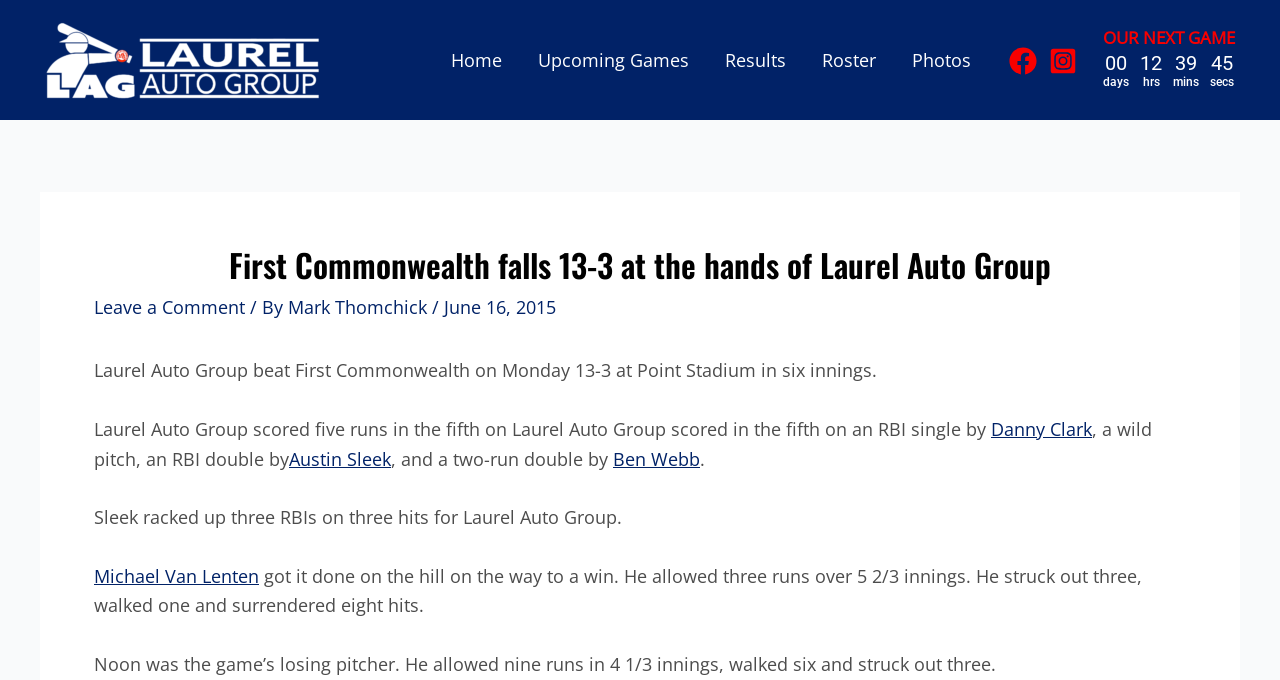Please answer the following question using a single word or phrase: 
What is the name of the pitcher who won the game?

Michael Van Lenten